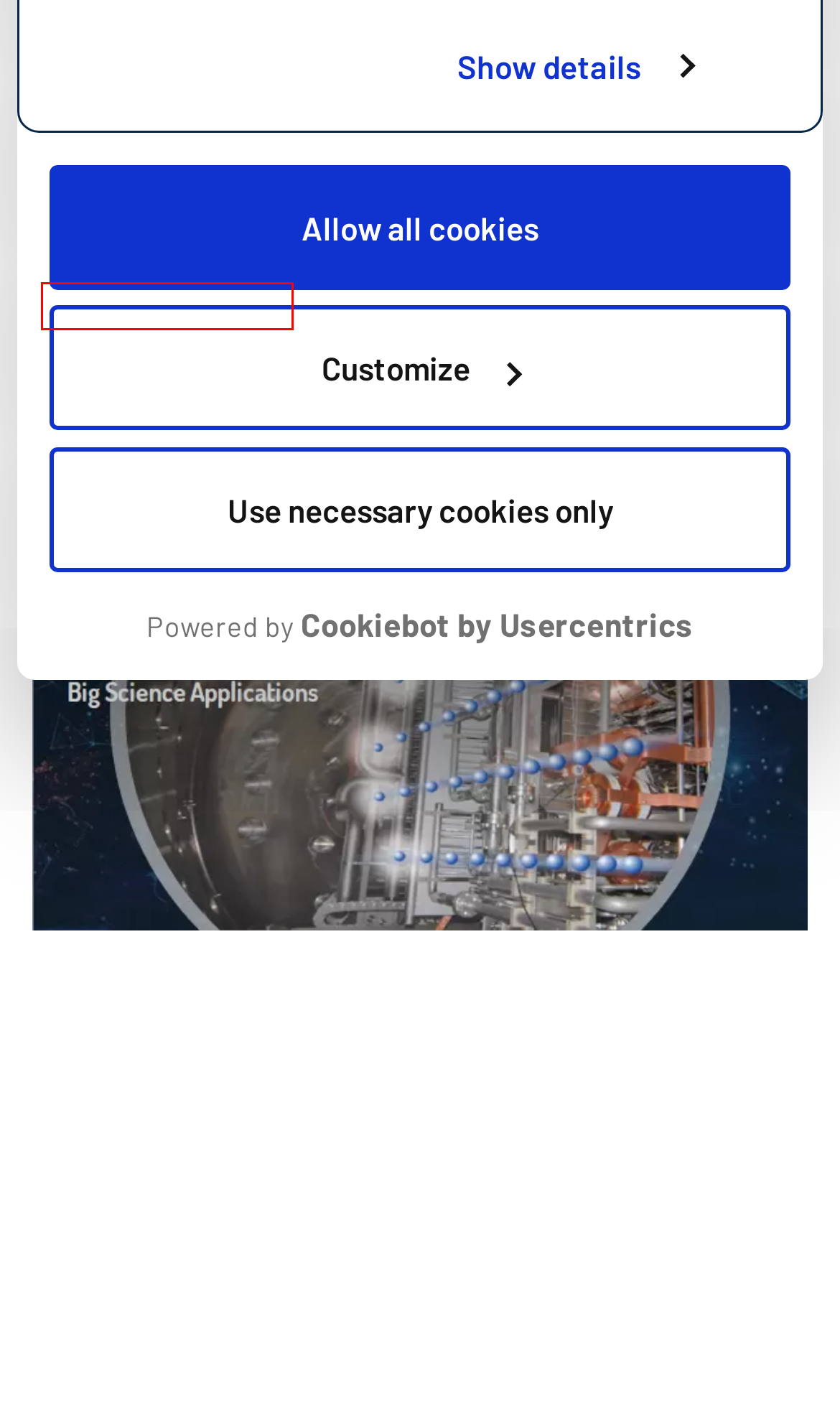Provided is a screenshot of a webpage with a red bounding box around an element. Select the most accurate webpage description for the page that appears after clicking the highlighted element. Here are the candidates:
A. ACS partecipa a Big Science Business Forum 2022
B. ACS participe au Big Science Business Forum 2022
C. 试验箱|环境试验箱|模拟环境试验箱-ACS 全球领先的环境试验箱制造企业
D. Academy - ACS Angelantoni
E. ACS Sales Network
F. ACS : enceinte d'essais climatique depuis 1952
G. News and Events - ACS
H. ATT: Umweltsimulations Klimaschränke seit 1952

G